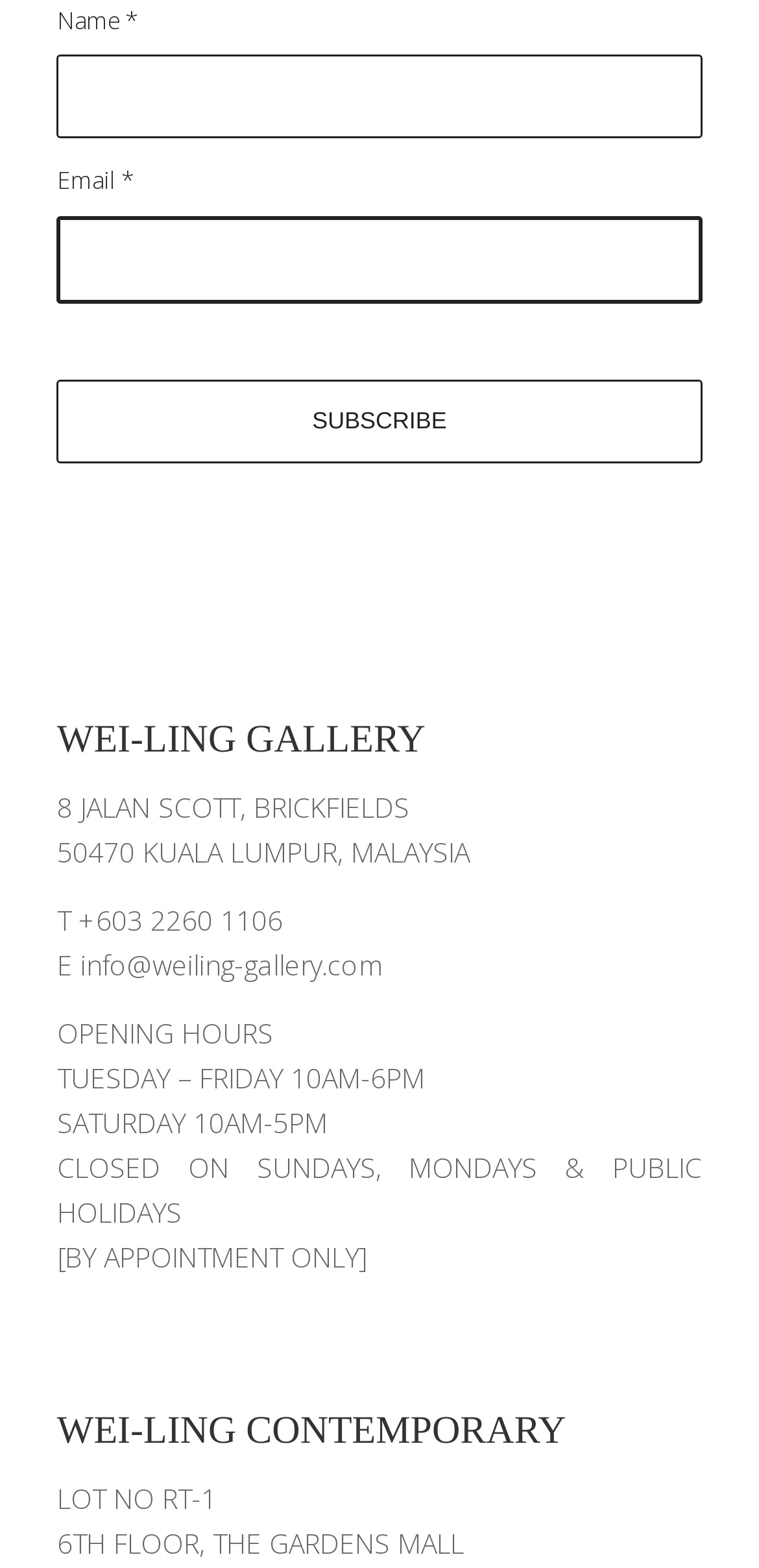Bounding box coordinates are specified in the format (top-left x, top-left y, bottom-right x, bottom-right y). All values are floating point numbers bounded between 0 and 1. Please provide the bounding box coordinate of the region this sentence describes: 13533 W. 7 Mile Rd

None